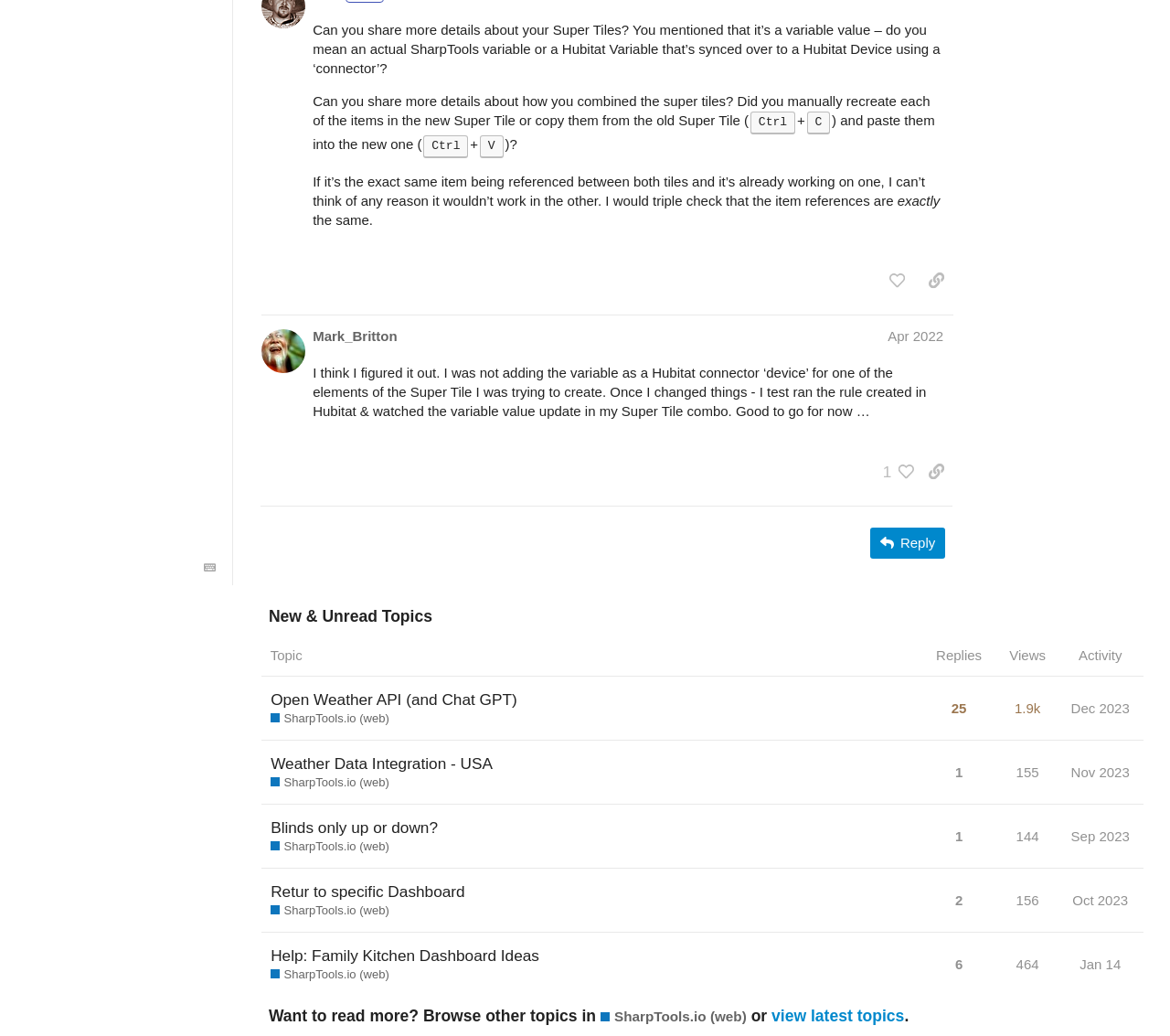Provide the bounding box coordinates of the HTML element this sentence describes: "parent_node: Email name="form_fields[email]" placeholder="Email"".

None